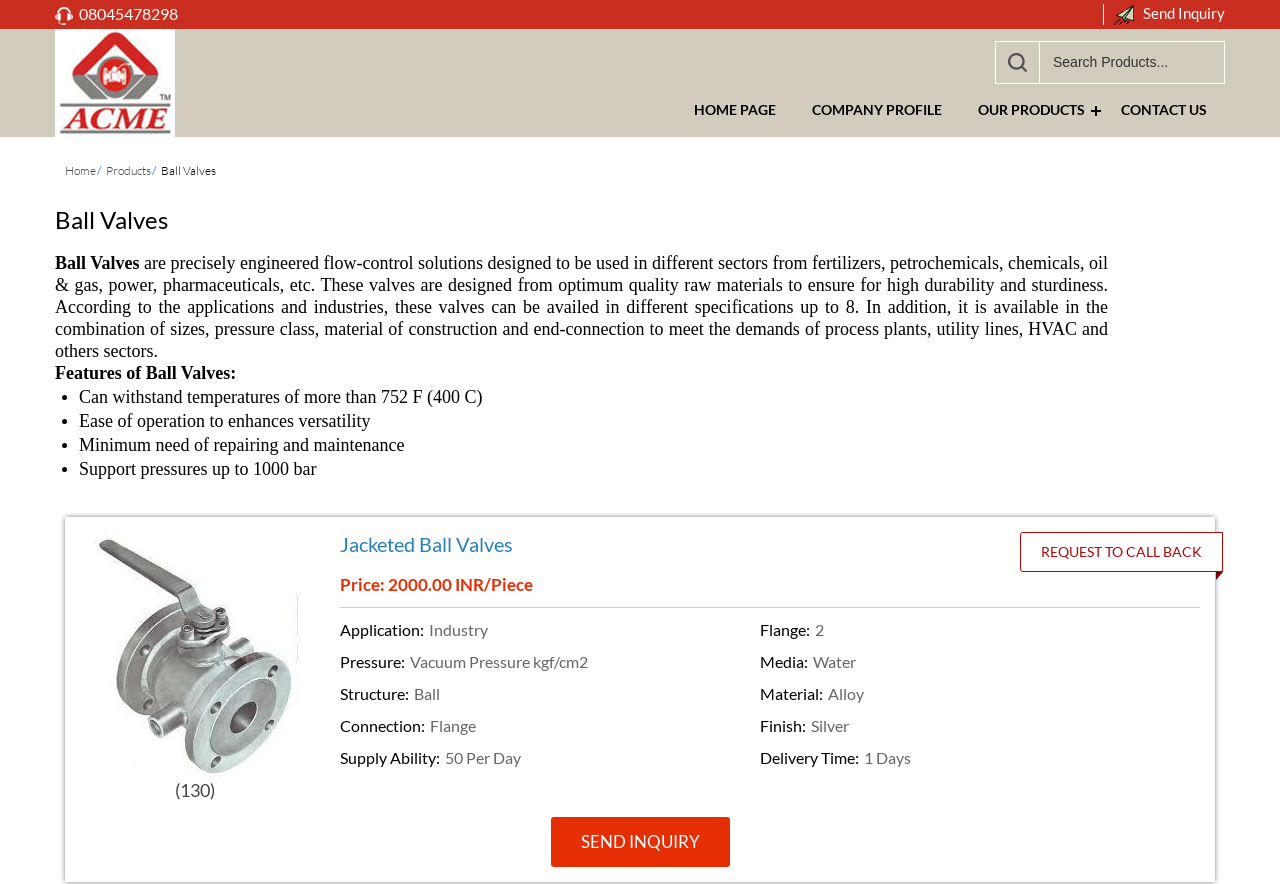Please specify the bounding box coordinates of the area that should be clicked to accomplish the following instruction: "Visit the 'HOME PAGE'". The coordinates should consist of four float numbers between 0 and 1, i.e., [left, top, right, bottom].

[0.528, 0.103, 0.62, 0.146]